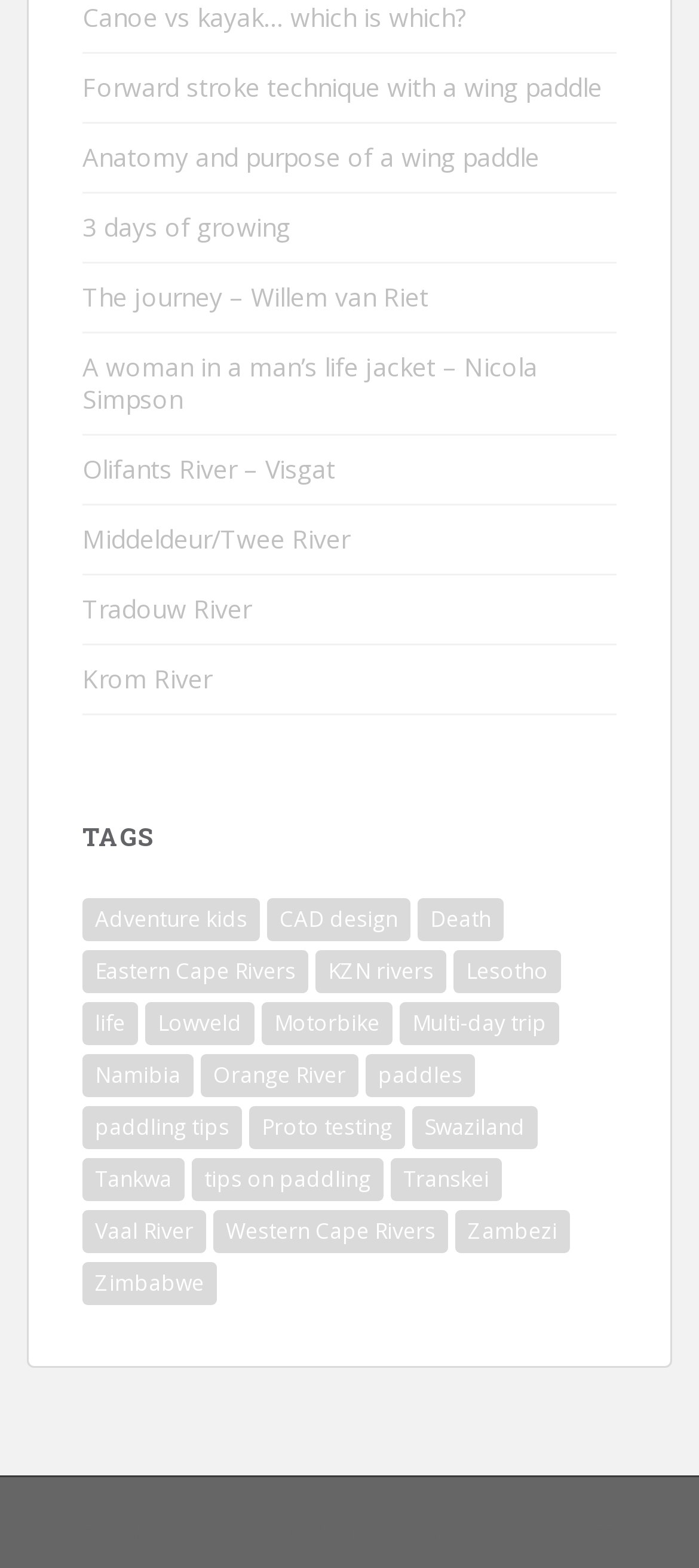What is the name of the platform that powers this website?
Please provide a single word or phrase as your answer based on the image.

WordPress